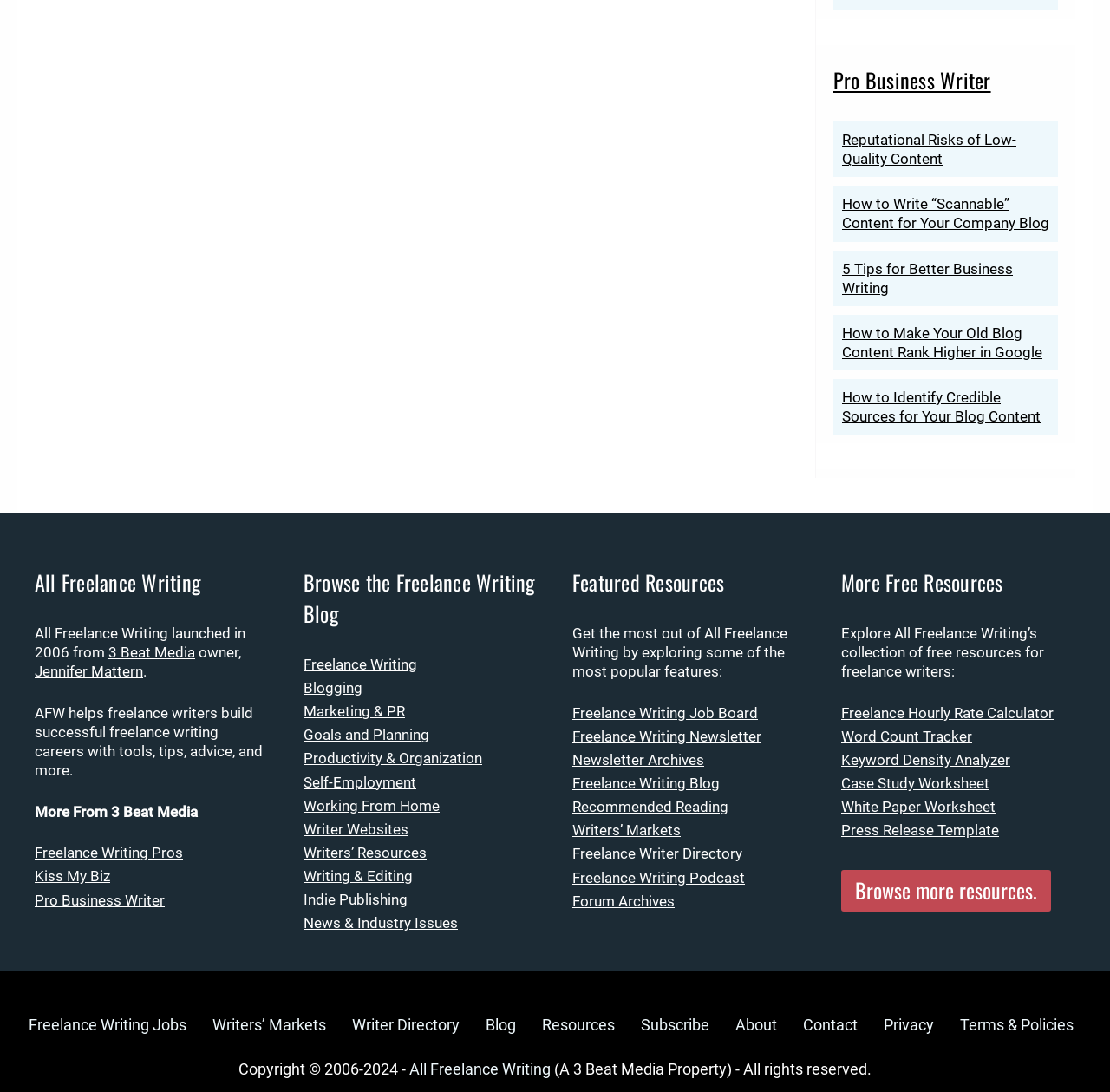Provide a brief response to the question below using a single word or phrase: 
What is the year when All Freelance Writing was launched?

2006